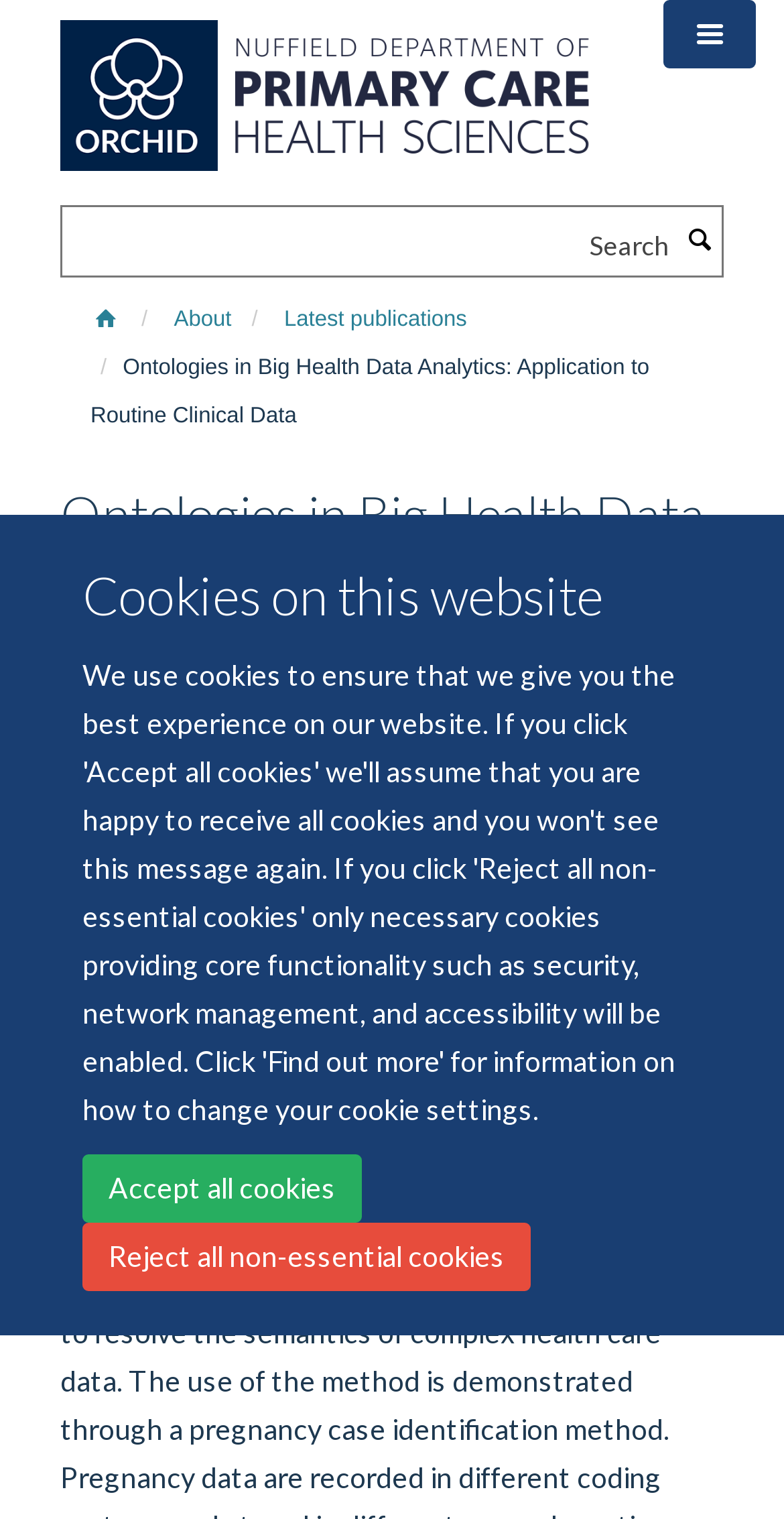Answer the following in one word or a short phrase: 
What is the name of the website?

Orchid